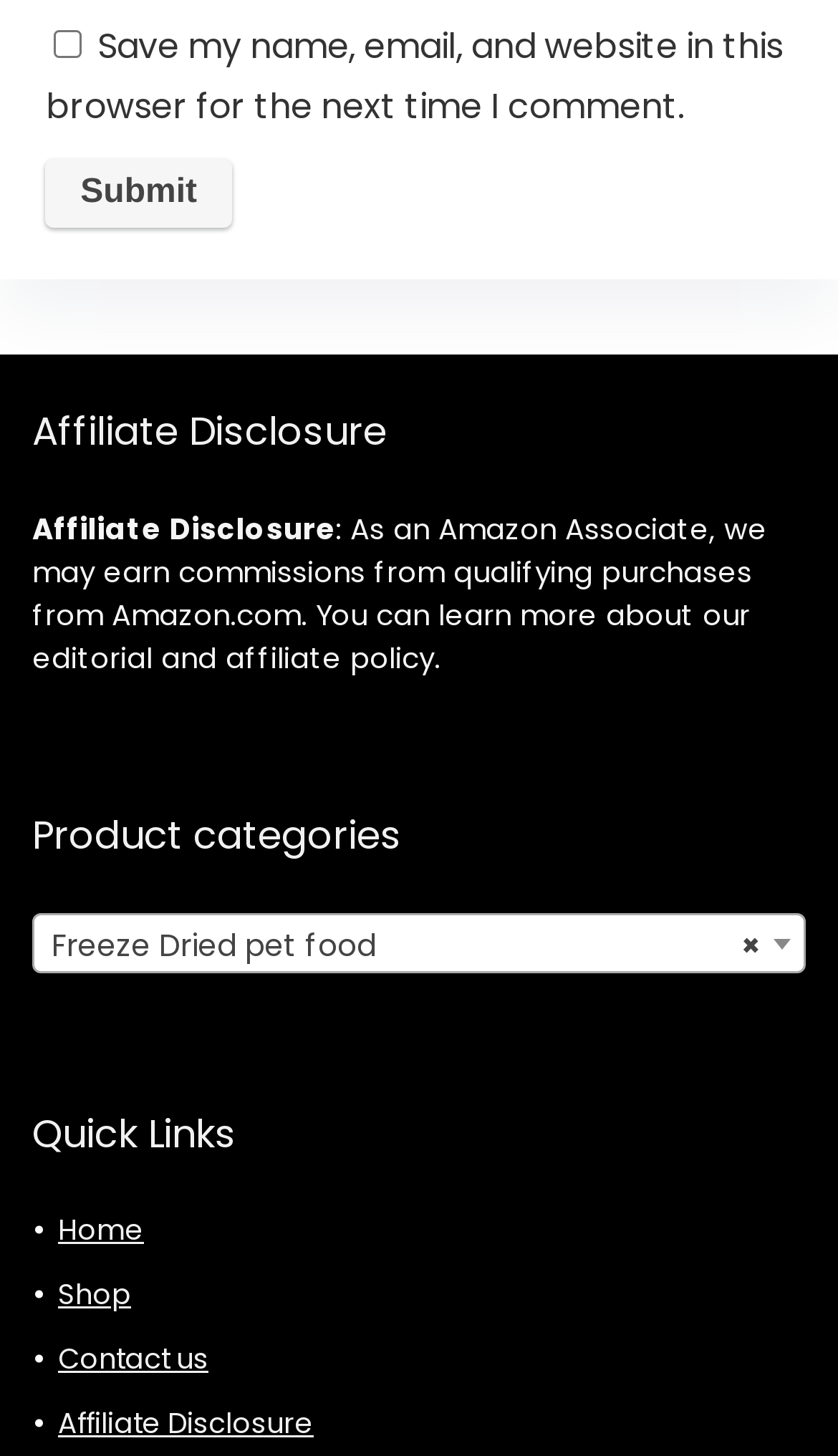Reply to the question with a single word or phrase:
What type of pet food is mentioned in the combobox?

Freeze Dried